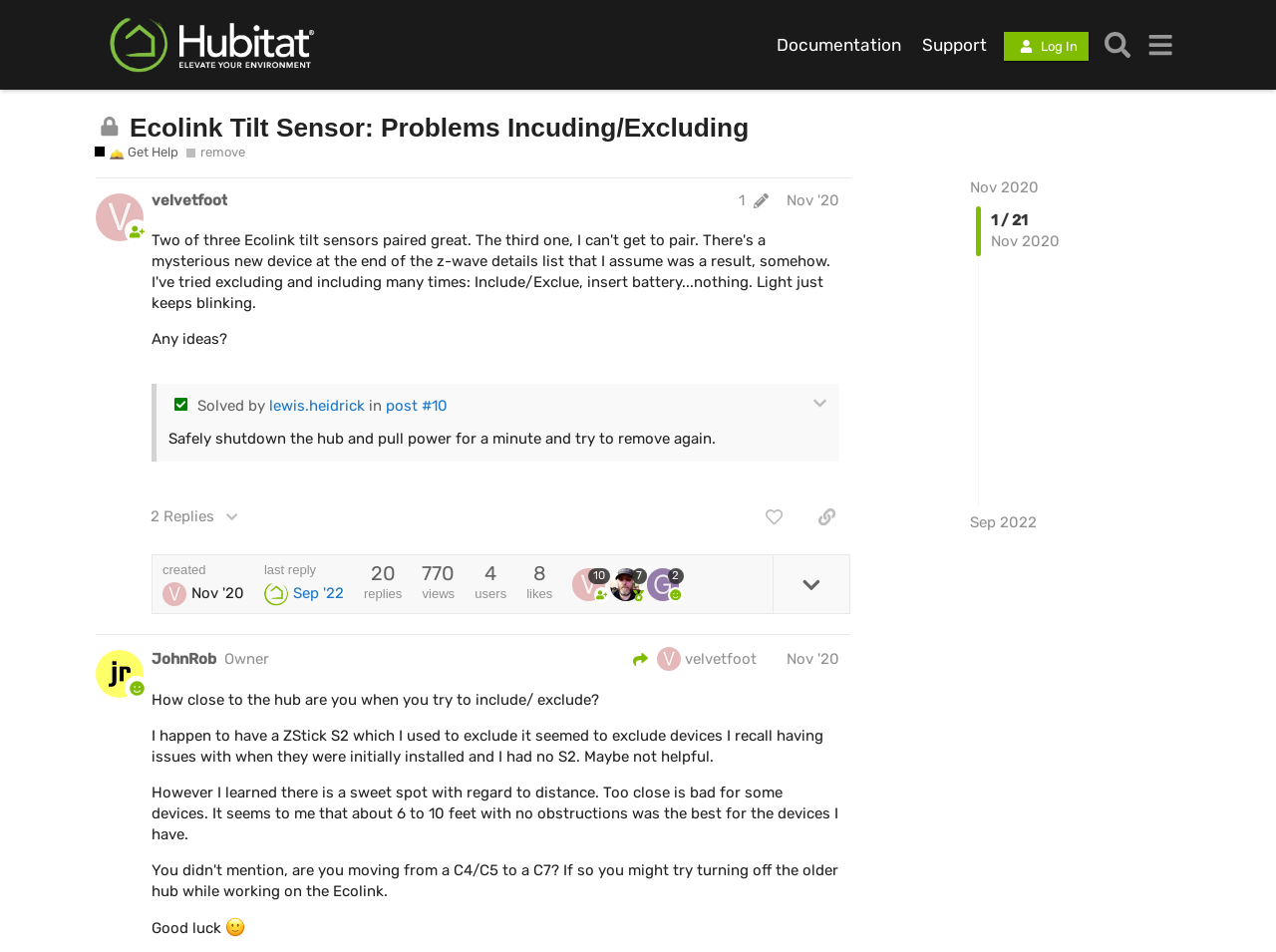Indicate the bounding box coordinates of the element that must be clicked to execute the instruction: "Click the 'Log In' button". The coordinates should be given as four float numbers between 0 and 1, i.e., [left, top, right, bottom].

[0.787, 0.034, 0.853, 0.064]